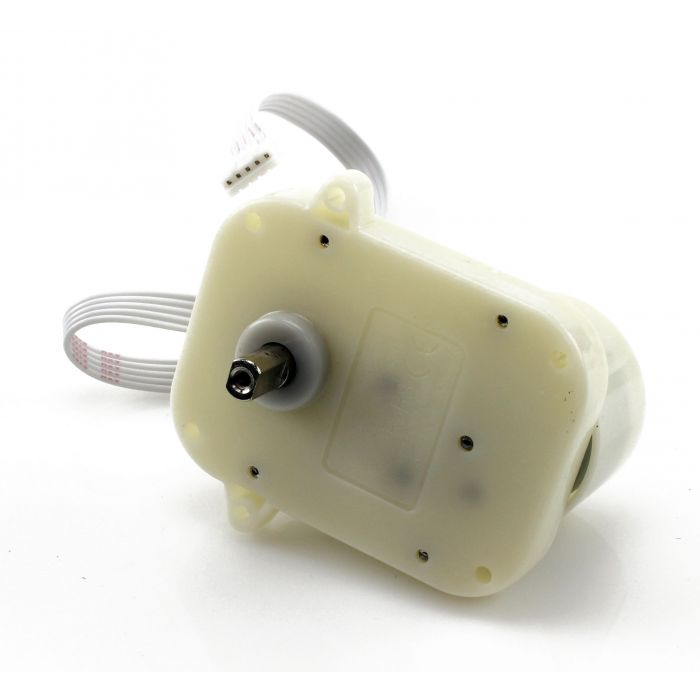Please provide a comprehensive answer to the question below using the information from the image: What is the material of the motor's housing?

The motor is encased in a light-colored plastic housing, which suggests a durable and protective casing for the internal components.